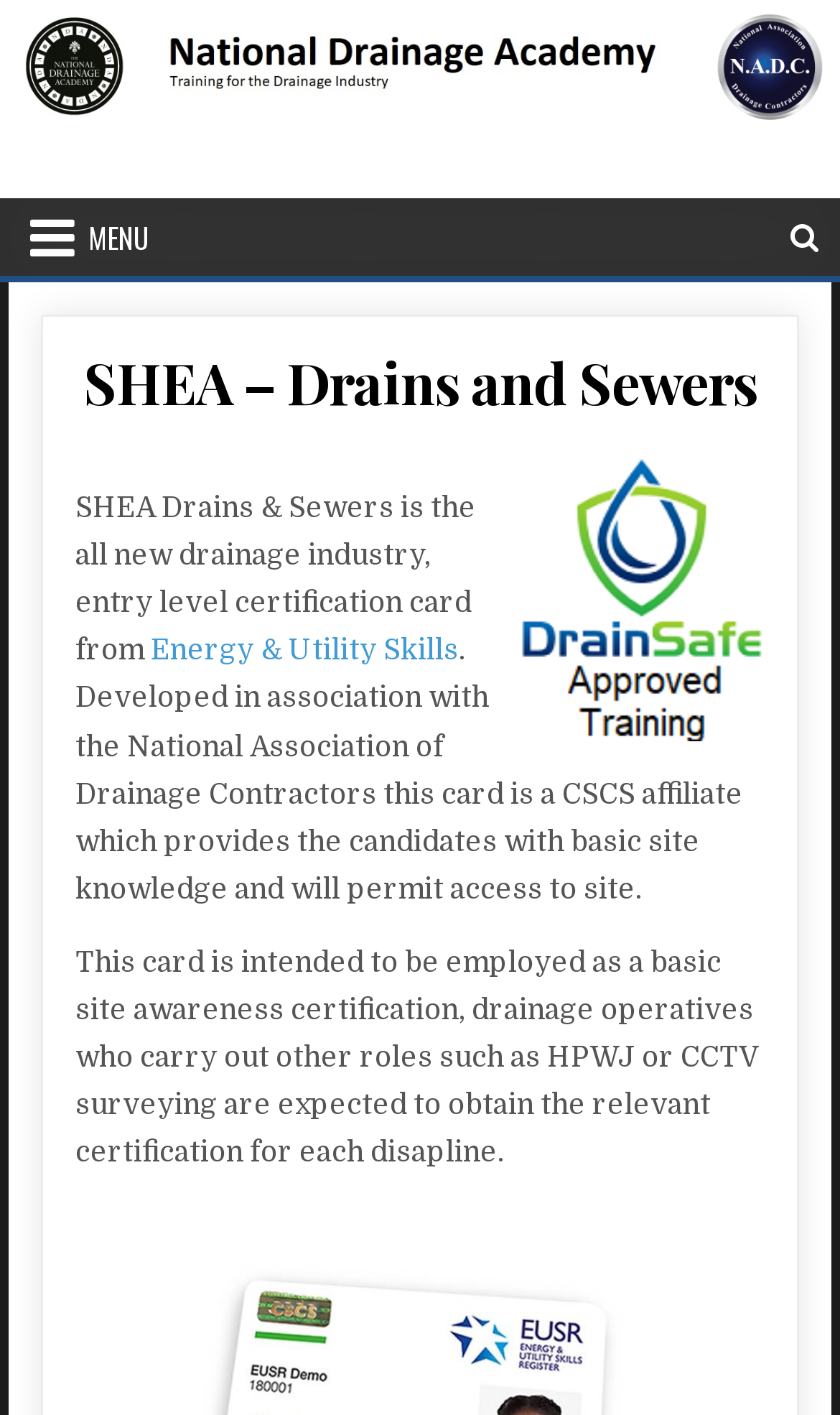Find the bounding box coordinates for the element described here: "SHEA – Drains and Sewers".

[0.099, 0.243, 0.901, 0.297]